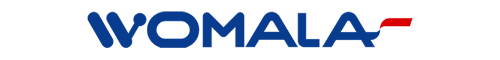Give a thorough description of the image, including any visible elements and their relationships.

The image features the logo of "Womala," presented in a clean and modern design. The logo's prominent blue color is complemented by a striking red detail, giving it a dynamic appearance. This branding emphasizes Womala's identity, potentially indicating a focus on automotive products or services, especially relevant given the context of surrounding elements that mention automobile transmission parts. The logo's contemporary style reflects a commitment to innovation and quality in their offerings, suitable for a company involved in manufacturing or supplying auto parts.